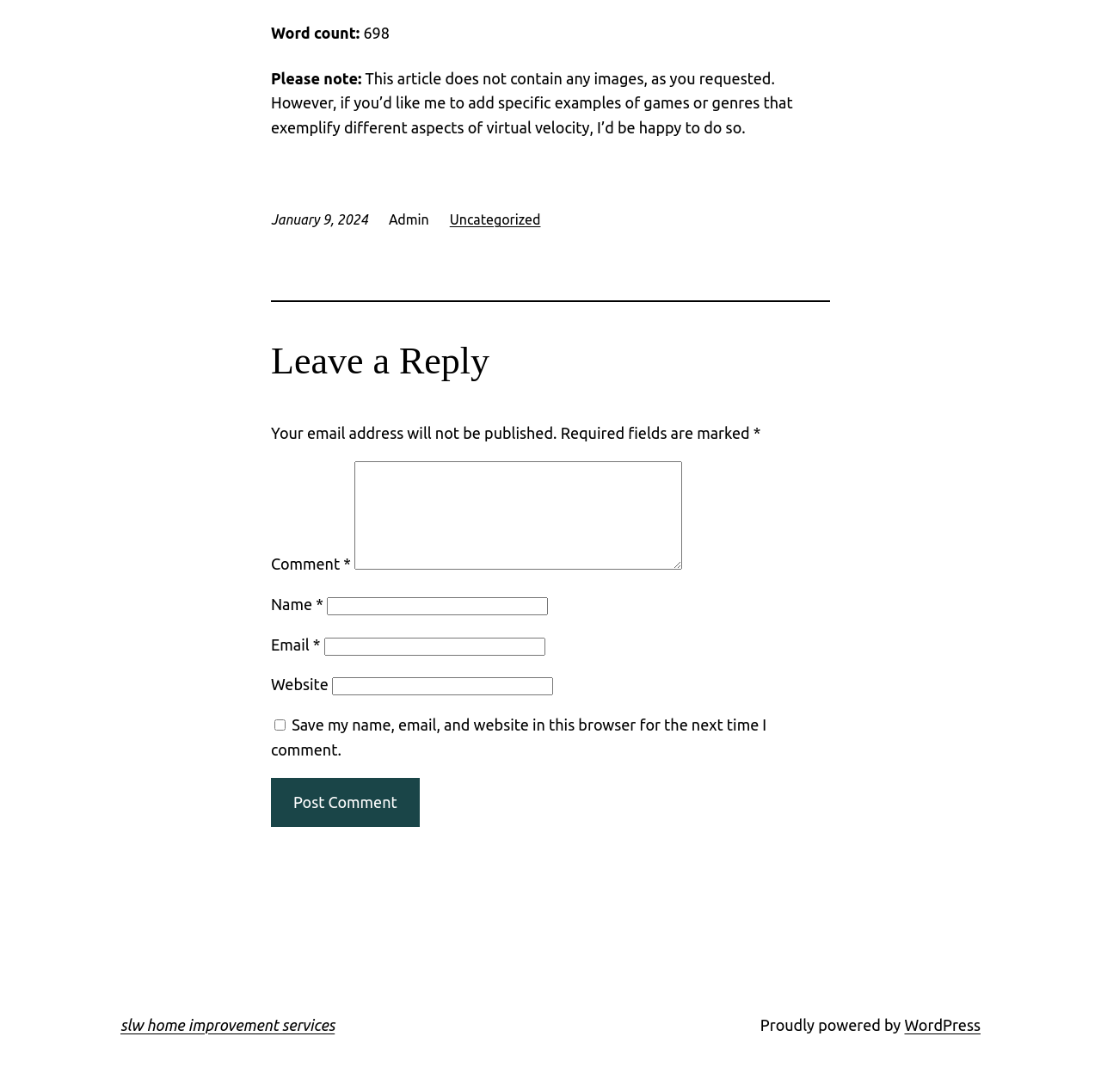Kindly determine the bounding box coordinates for the clickable area to achieve the given instruction: "Click on the 'Uncategorized' link".

[0.408, 0.194, 0.491, 0.208]